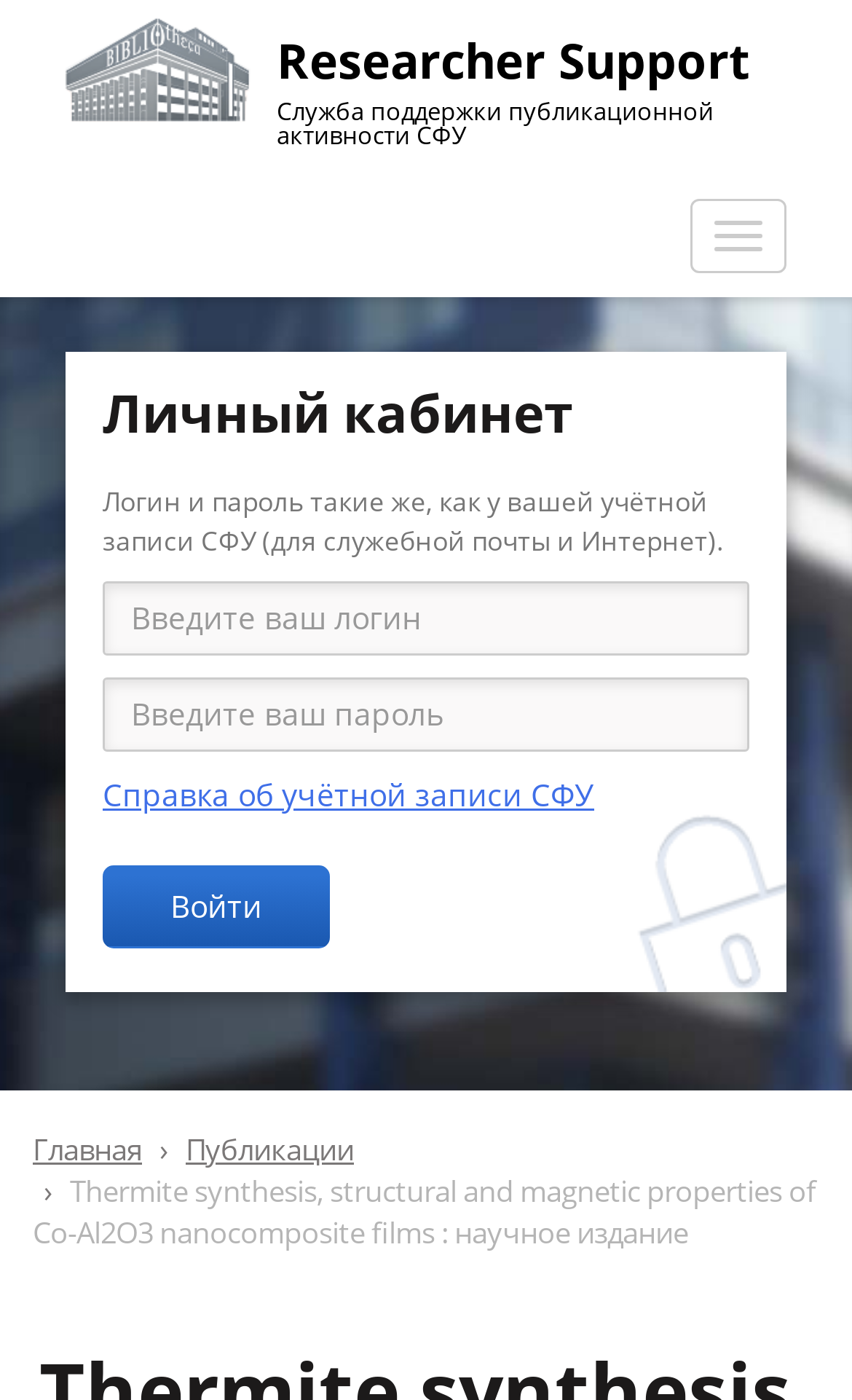What is the purpose of the Researcher Support service?
Please provide a comprehensive answer based on the visual information in the image.

Based on the webpage, the Researcher Support service is intended to support publication activity, as indicated by the heading 'Researcher Support Служба поддержки публикационной активности СФУ'.